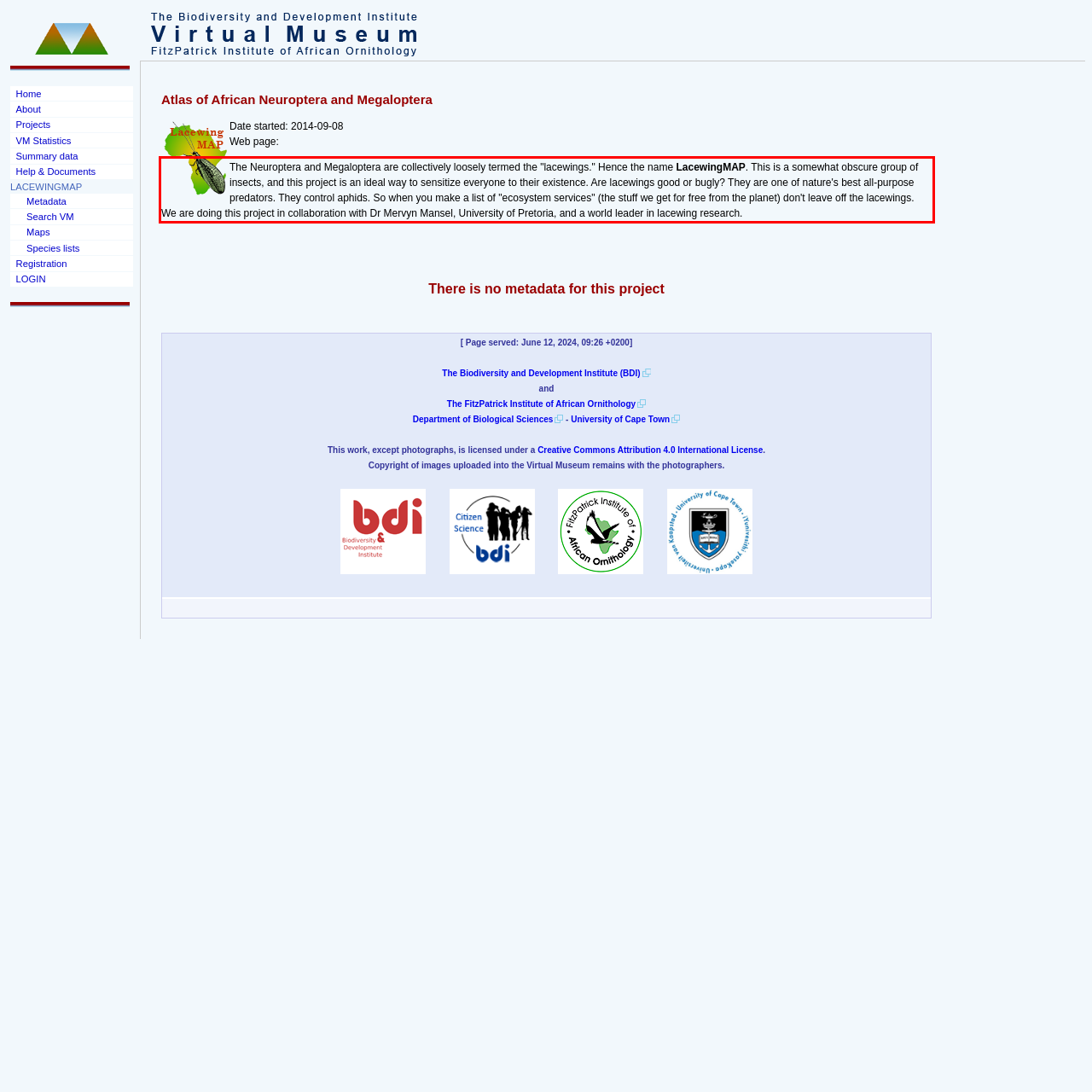Given a screenshot of a webpage containing a red rectangle bounding box, extract and provide the text content found within the red bounding box.

The Neuroptera and Megaloptera are collectively loosely termed the "lacewings." Hence the name LacewingMAP. This is a somewhat obscure group of insects, and this project is an ideal way to sensitize everyone to their existence. Are lacewings good or bugly? They are one of nature's best all-purpose predators. They control aphids. So when you make a list of "ecosystem services" (the stuff we get for free from the planet) don't leave off the lacewings. We are doing this project in collaboration with Dr Mervyn Mansel, University of Pretoria, and a world leader in lacewing research.